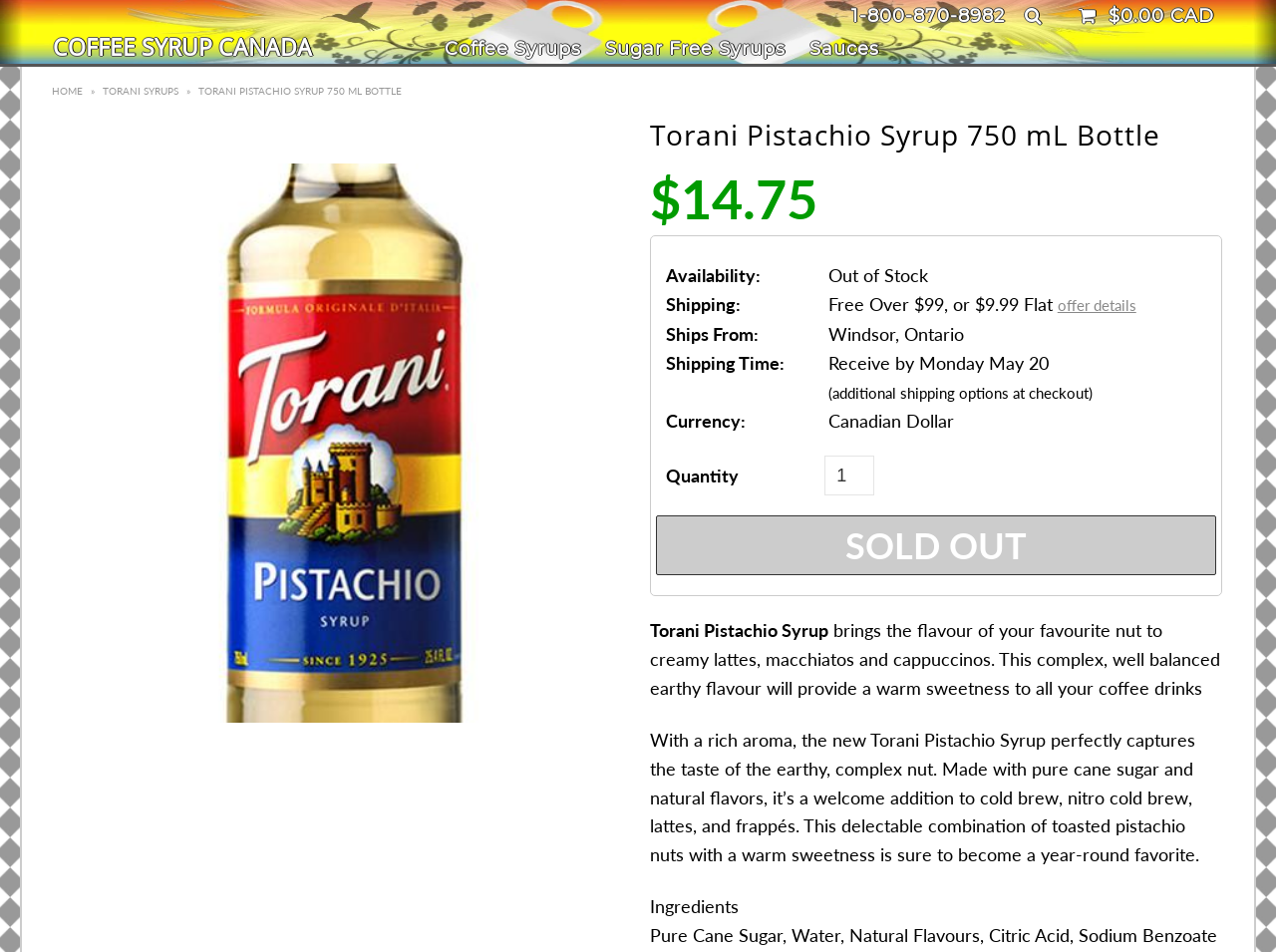With reference to the image, please provide a detailed answer to the following question: What is the currency used for pricing?

The currency used for pricing can be found in the product details section, where it is listed as 'Canadian Dollar'.